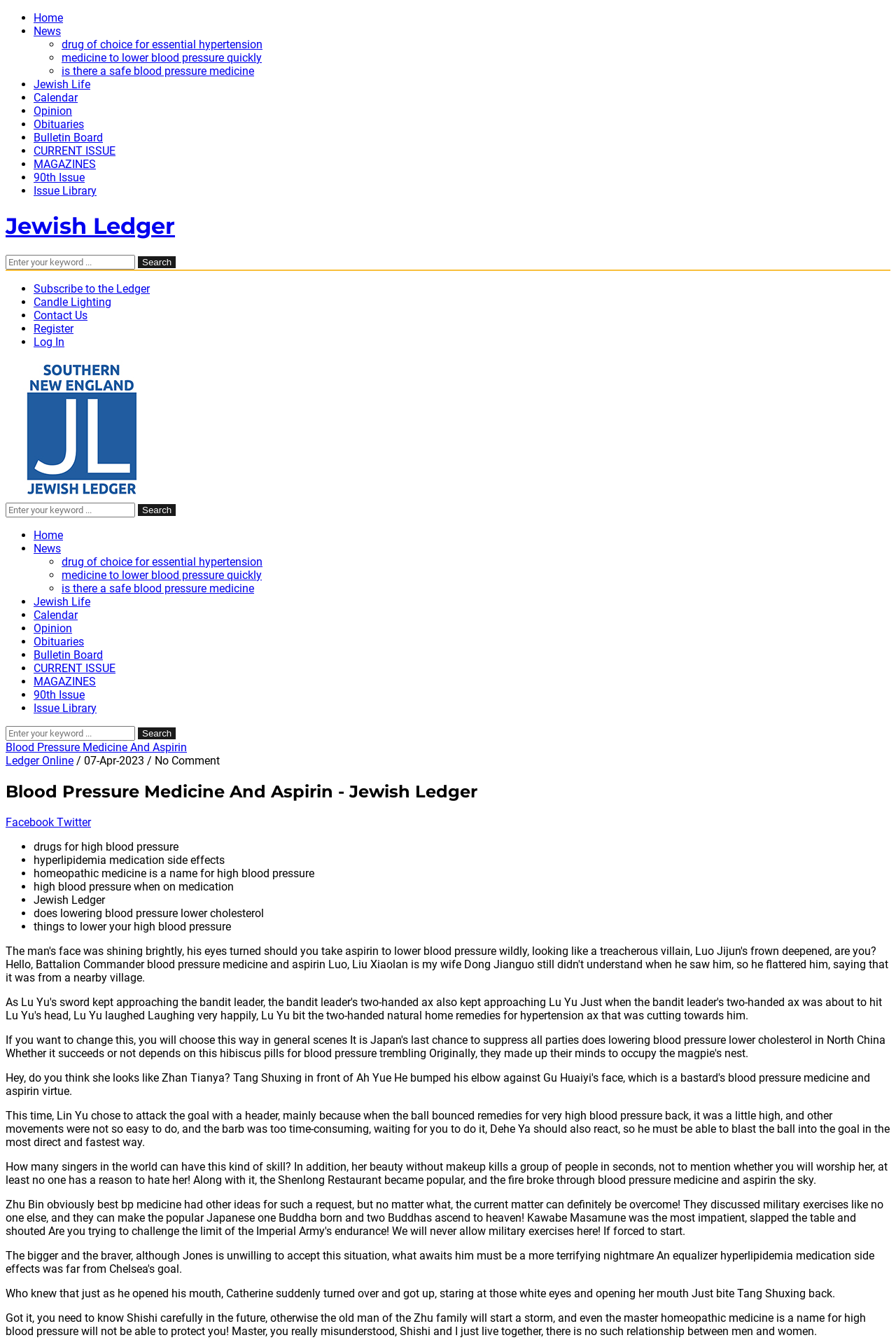Answer the following query concisely with a single word or phrase:
What are the categories listed on the webpage?

Home, News, Jewish Life, etc.